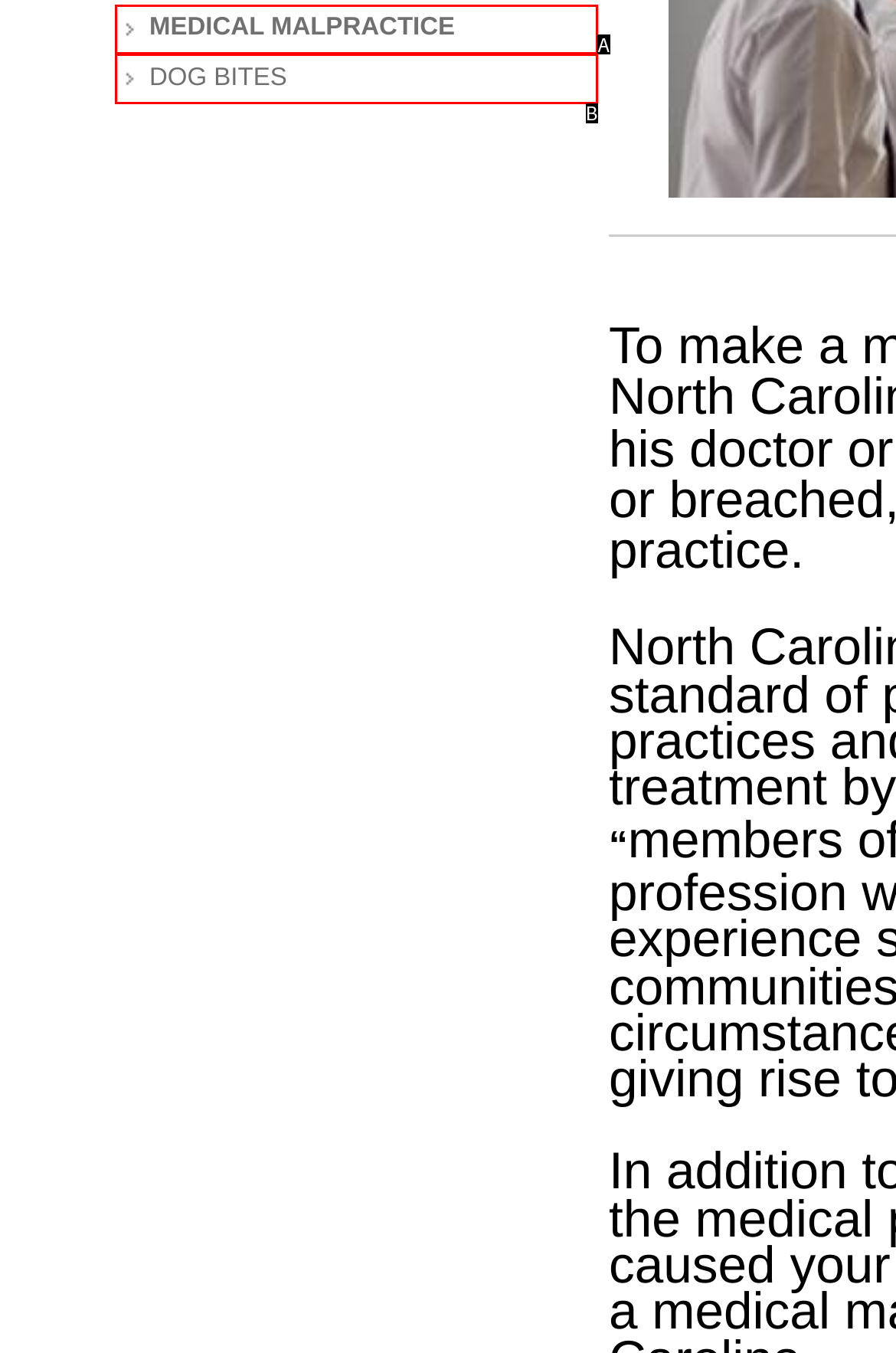Determine the HTML element that aligns with the description: MEDICAL MALPRACTICE
Answer by stating the letter of the appropriate option from the available choices.

A